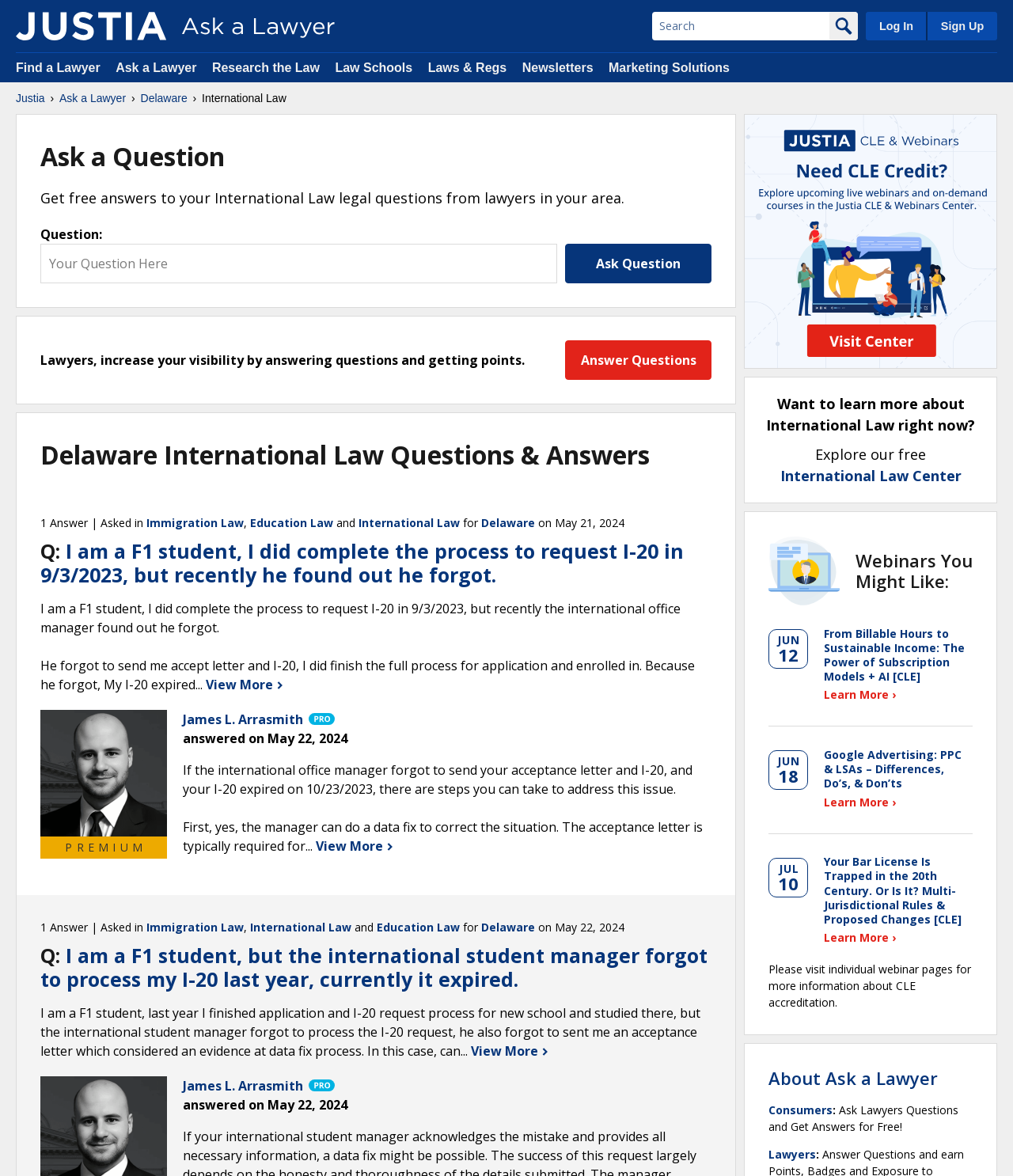Give a detailed explanation of the elements present on the webpage.

This webpage is about Delaware International Law Questions and Answers on Justia Ask a Lawyer. At the top, there is a logo of Justia and a search bar with a search button. Below the search bar, there are links to log in, sign up, and other options like "Find a Lawyer", "Ask a Lawyer", "Research the Law", and more.

The main content of the page is divided into sections. The first section has a heading "Ask a Question" and a text box to input a question. Below the text box, there is a button to ask the question. 

The next section displays a list of questions and answers related to International Law in Delaware. Each question is displayed with the question text, the categories it belongs to (e.g., Immigration Law, Education Law), and the date it was asked. Below each question, there is an answer provided by a lawyer, along with their name and a label indicating they are a premium lawyer. The answers are quite detailed and provide legal guidance.

There are multiple questions and answers displayed on the page, with a "View More" link at the end of each answer to read the full response. The questions and answers are arranged in a list format, with each question and answer pair stacked vertically.

At the bottom of the page, there is a section promoting Justia's CLE (Continuing Legal Education) center, with a link to explore upcoming live webinars and on-demand courses. Additionally, there is a section asking if the user wants to learn more about International Law, with a call-to-action to explore the topic further.